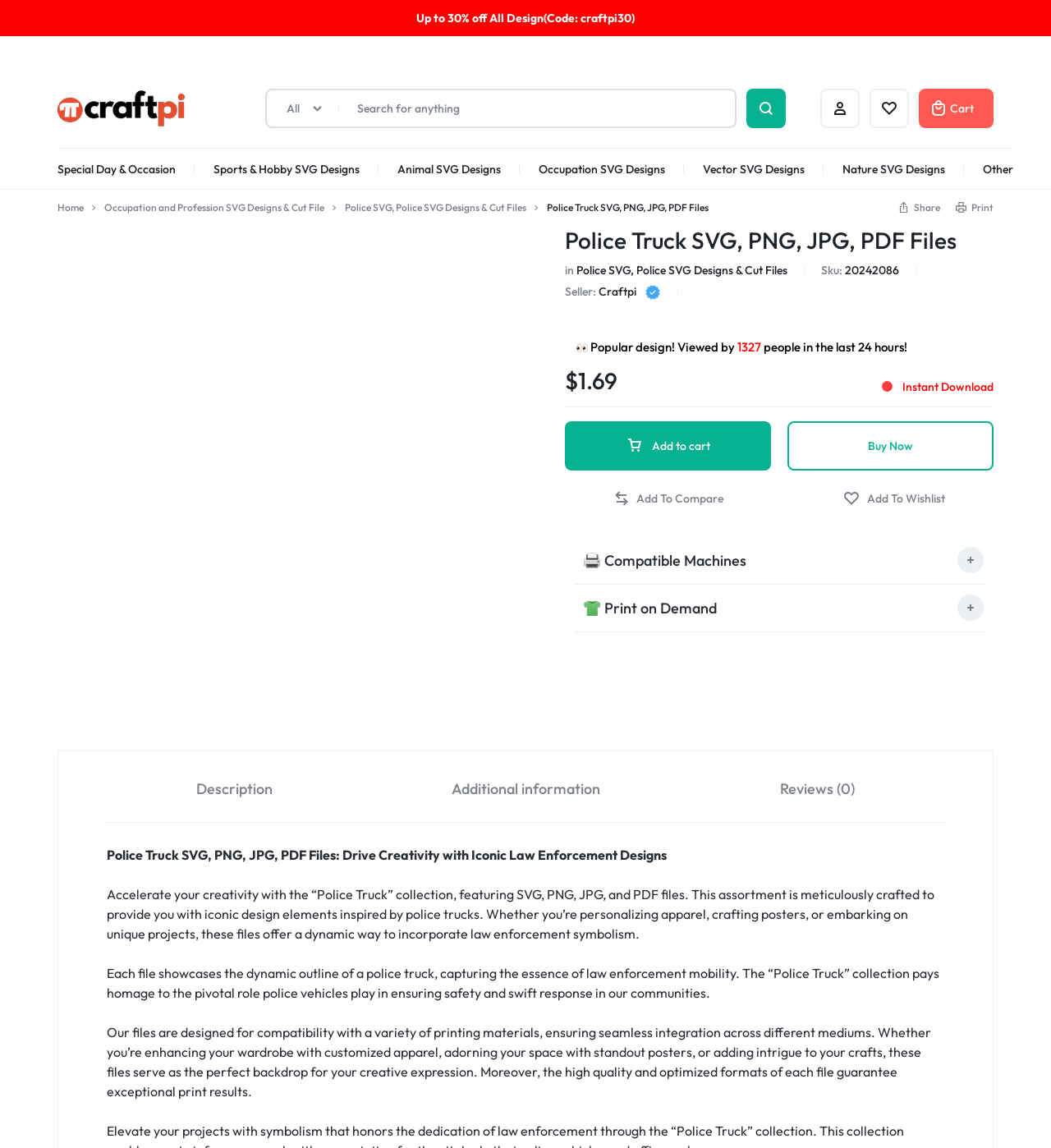Using the provided description Occupation SVG Designs, find the bounding box coordinates for the UI element. Provide the coordinates in (top-left x, top-left y, bottom-right x, bottom-right y) format, ensuring all values are between 0 and 1.

[0.512, 0.129, 0.633, 0.165]